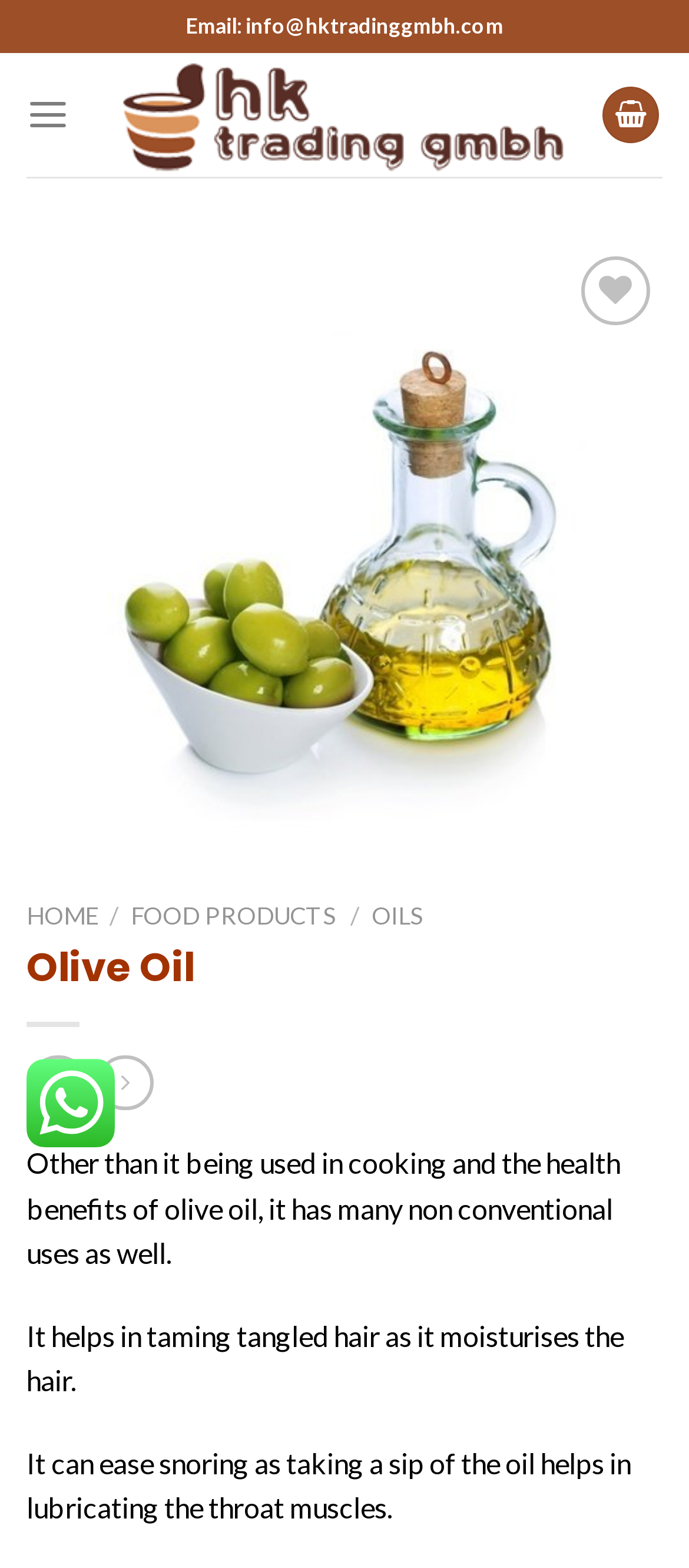Using the information from the screenshot, answer the following question thoroughly:
What is the email address provided on the webpage?

The email address is found in the static text element 'Email: info@hktradinggmbh.com' with bounding box coordinates [0.269, 0.008, 0.731, 0.025].